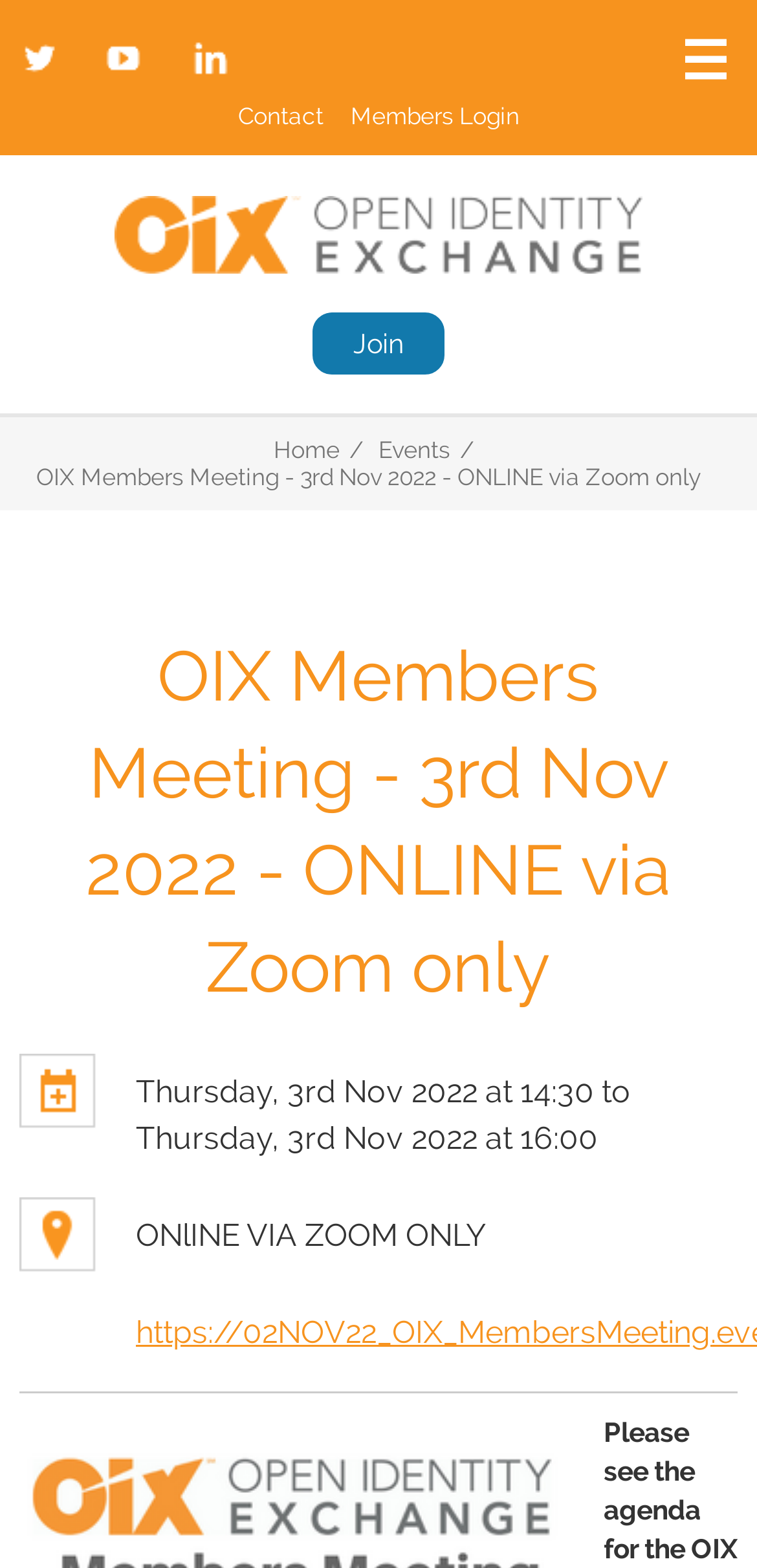Provide the bounding box coordinates of the area you need to click to execute the following instruction: "Click Join".

[0.413, 0.199, 0.587, 0.239]